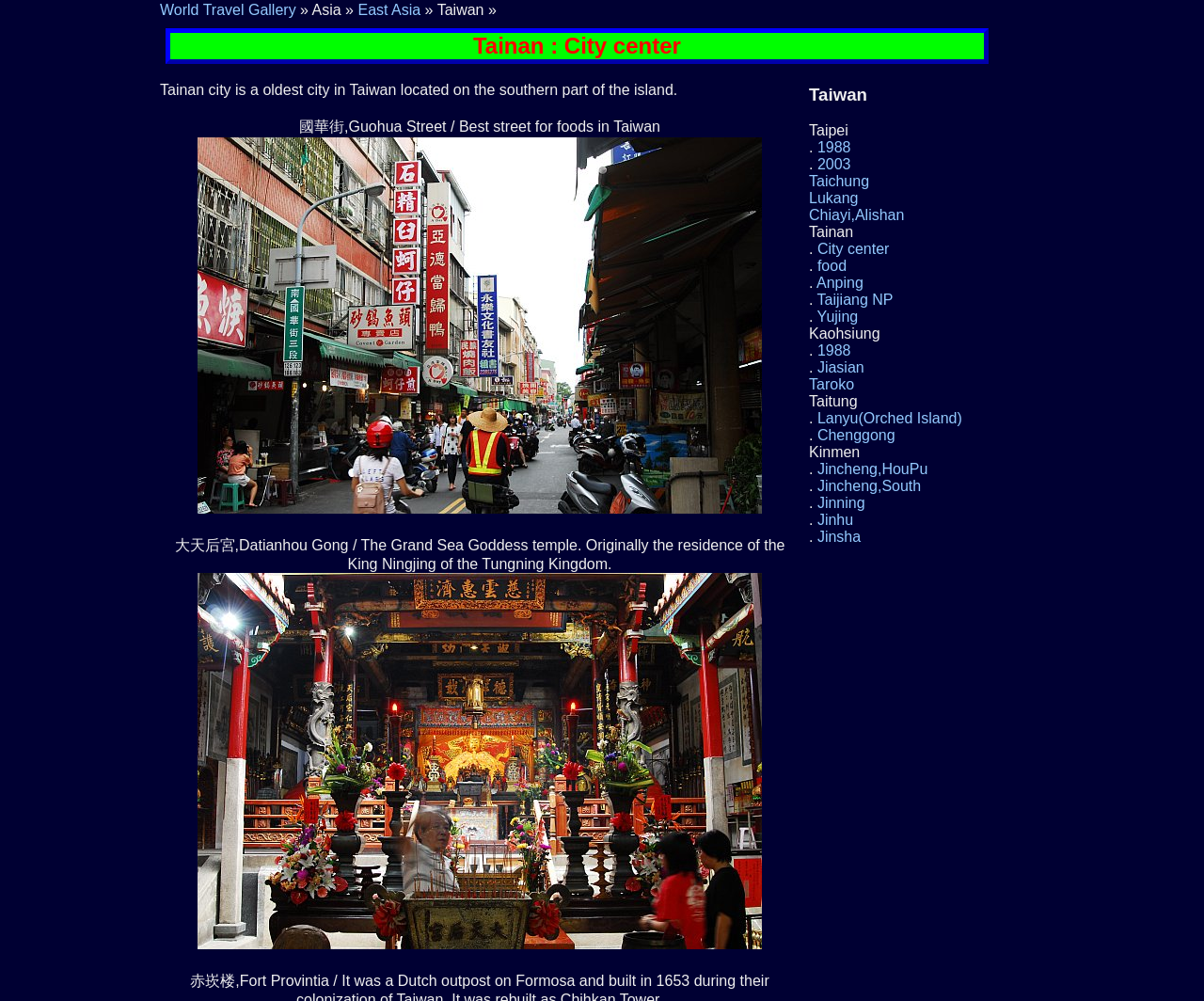What is the primary heading on this webpage?

Tainan : City center